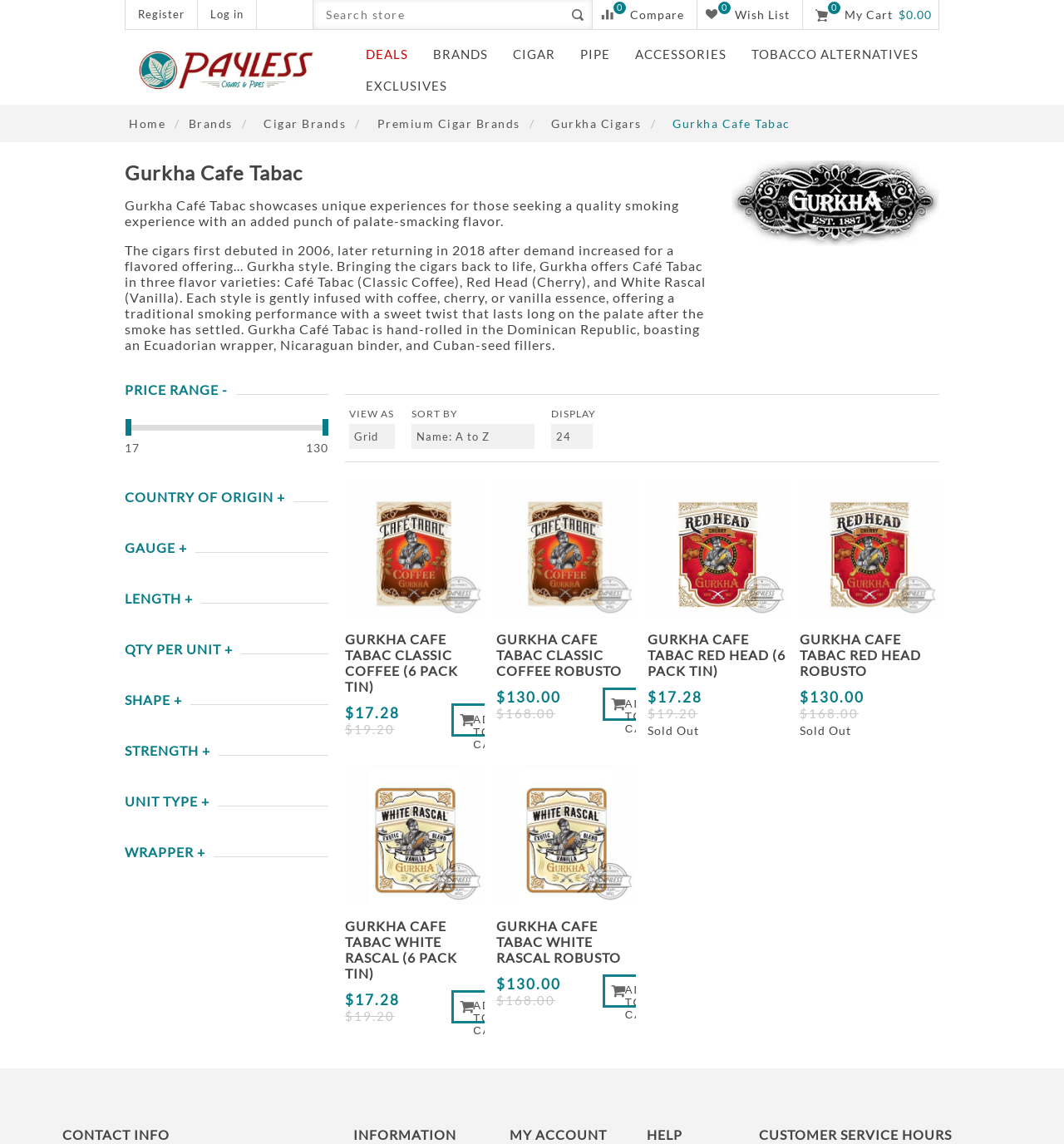How many links are in the top navigation menu?
Look at the screenshot and give a one-word or phrase answer.

7